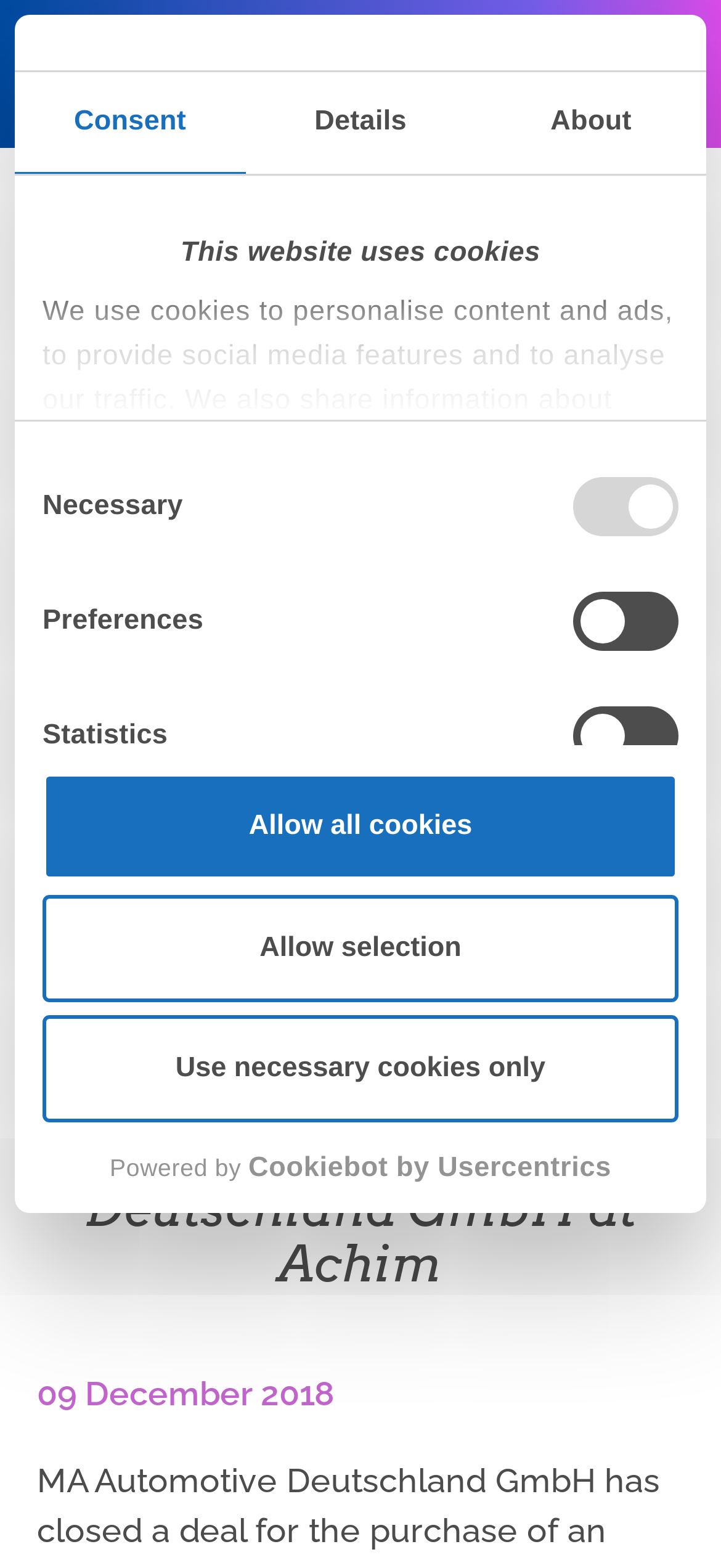Please identify the bounding box coordinates for the region that you need to click to follow this instruction: "Read the news about MA Automotive Deutschland".

[0.0, 0.189, 1.0, 0.642]